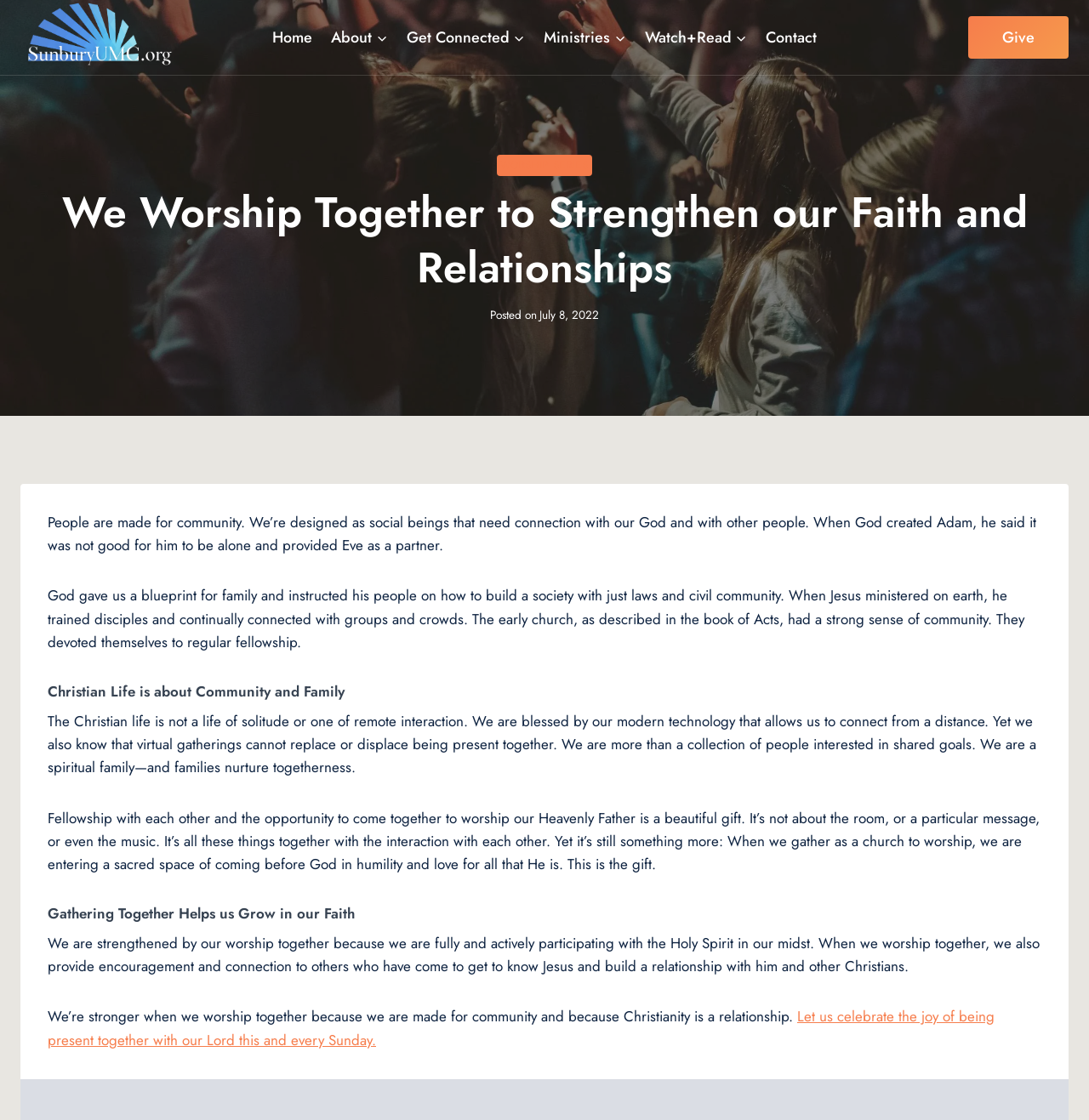From the webpage screenshot, predict the bounding box of the UI element that matches this description: "Watch+ReadExpand".

[0.583, 0.014, 0.695, 0.053]